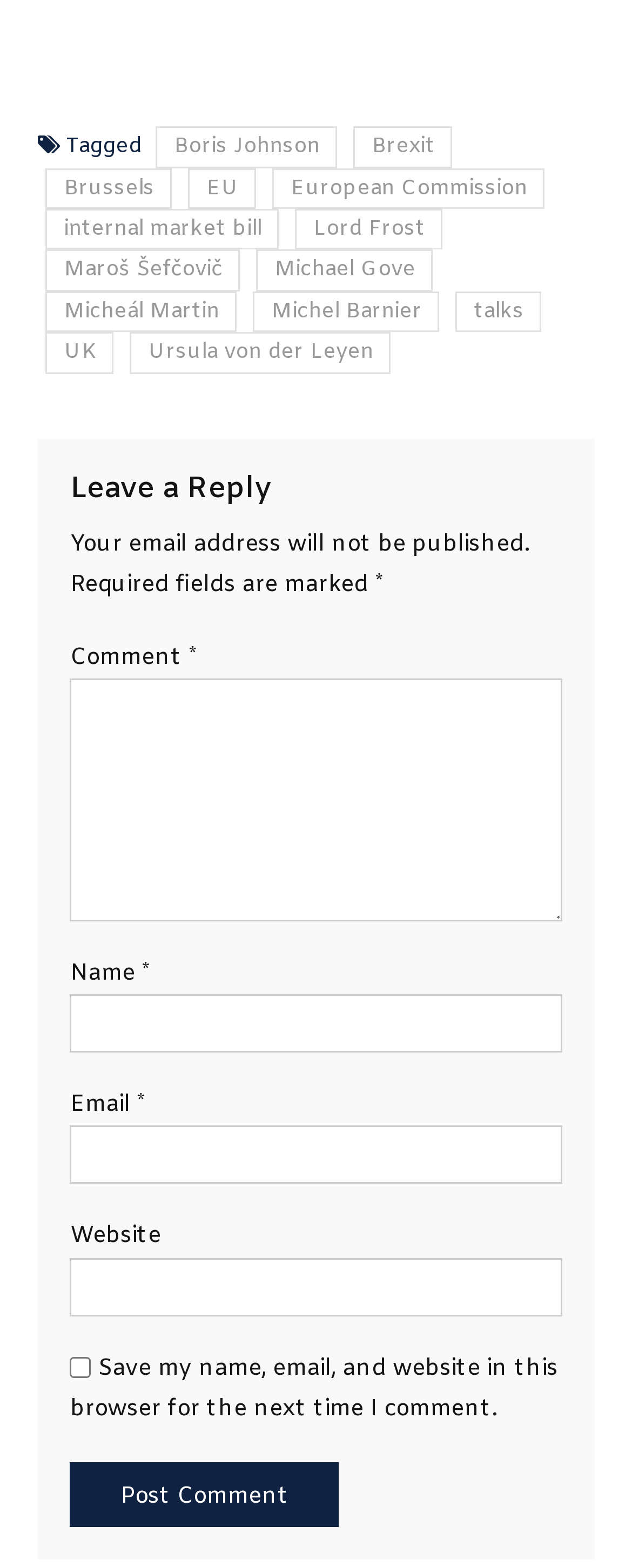What is the topic of the webpage?
Please answer the question with as much detail and depth as you can.

Based on the links provided in the footer section, such as 'Boris Johnson', 'Brexit', 'Brussels', 'EU', and others, it can be inferred that the topic of the webpage is related to Brexit and European politics.